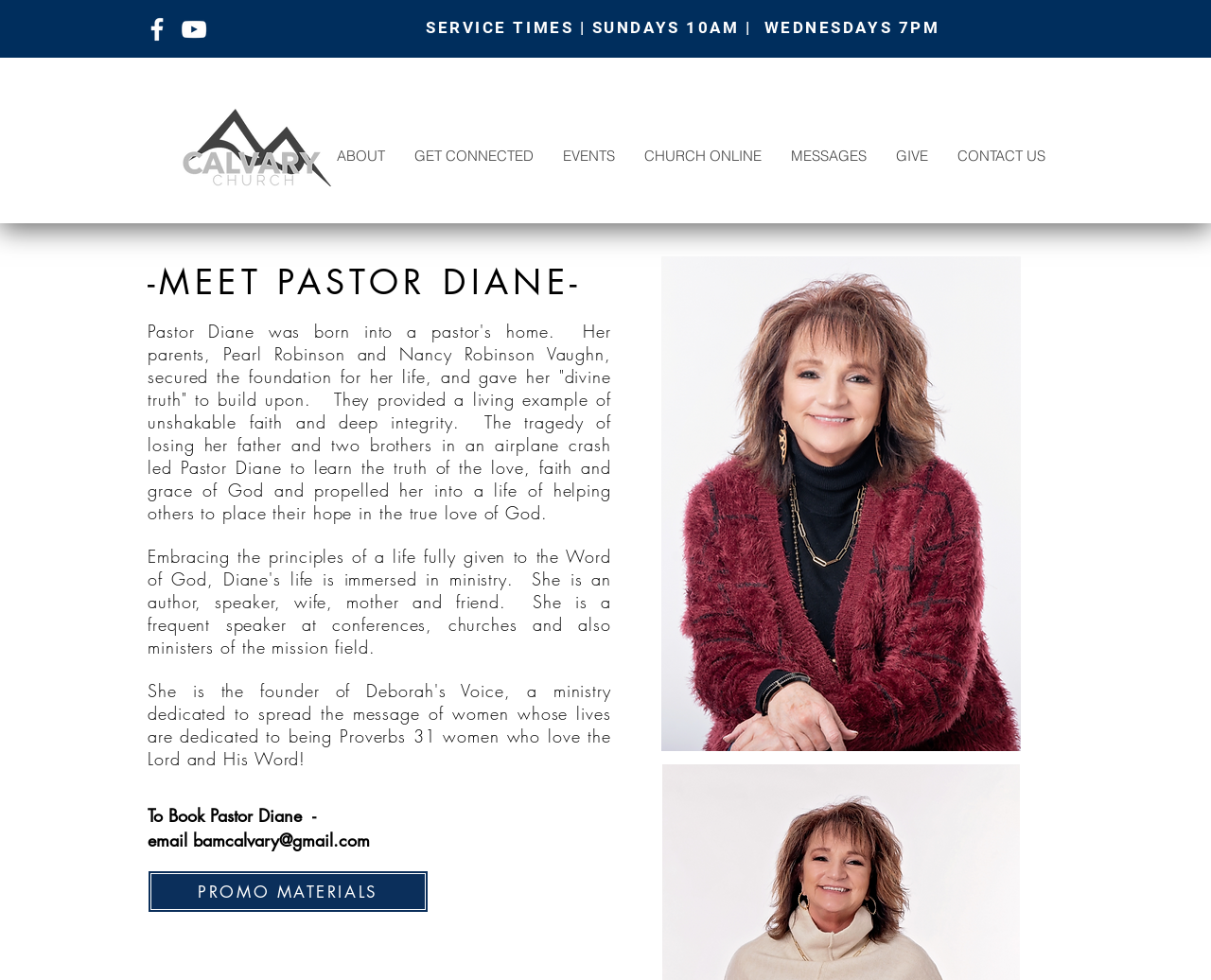Please provide a comprehensive response to the question based on the details in the image: What is the name of the church?

The name of the church is not explicitly mentioned on the webpage, but based on the meta description 'ABOUT PASTOR DIANE | Calvarychurch', it can be inferred that the church is Calvary Church.